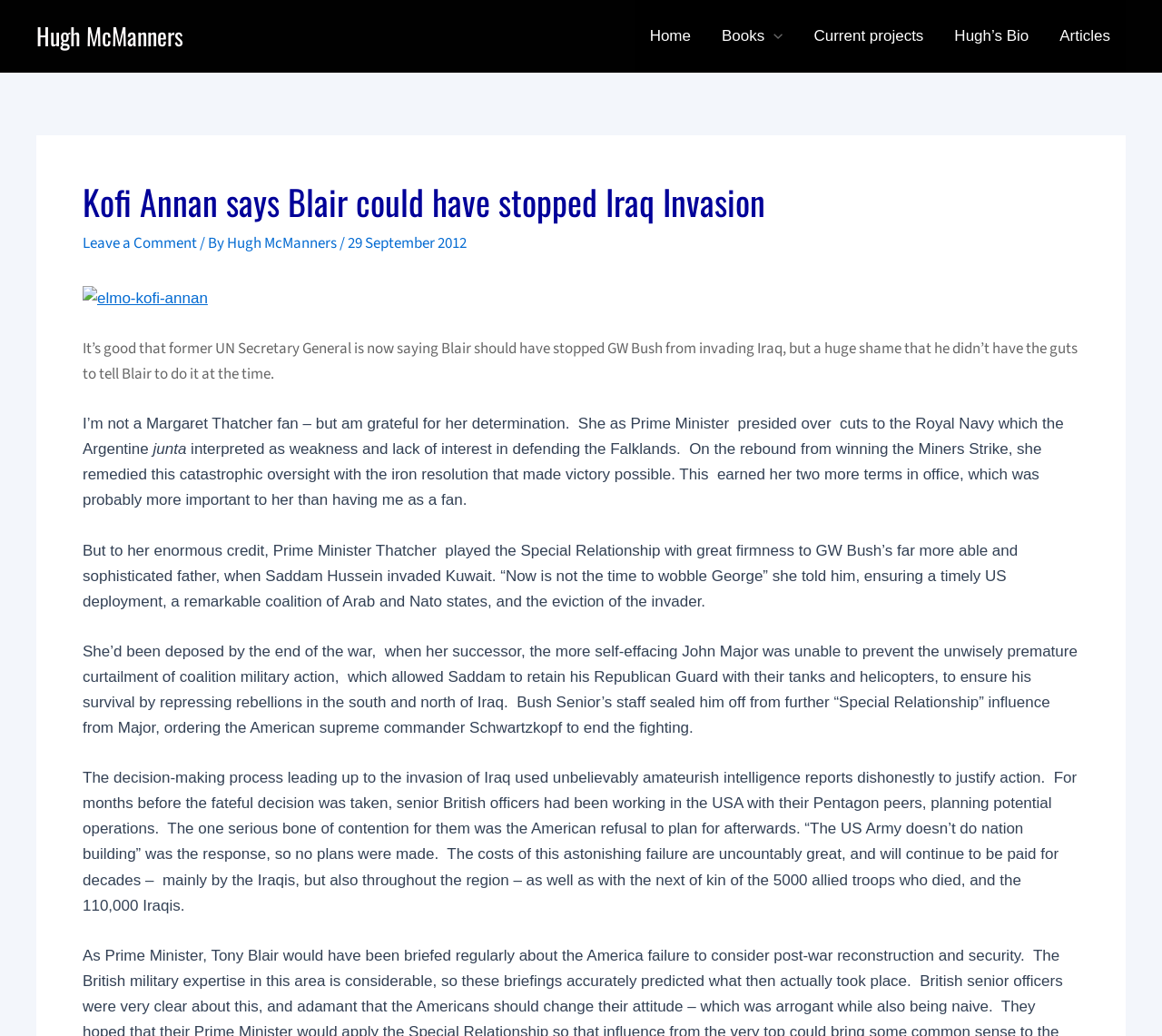Create an in-depth description of the webpage, covering main sections.

This webpage appears to be a blog post or article discussing Kofi Annan's statement about Tony Blair's role in the Iraq invasion. At the top, there is a link to the author's name, Hugh McManners. Below this, a navigation menu is situated, containing links to the site's home page, books, current projects, Hugh's bio, and articles.

The main content of the page is a header section with a heading that reads "Kofi Annan says Blair could have stopped Iraq Invasion." Below this, there is a link to leave a comment, followed by the author's name and the date of the post, September 29, 2012.

The article itself is divided into several paragraphs of text, with an image of Kofi Annan situated to the right of the first paragraph. The text discusses Kofi Annan's statement, comparing it to Margaret Thatcher's determination during the Falklands War and her firm stance with George H.W. Bush during the Gulf War. The article also criticizes the decision-making process leading up to the Iraq invasion, citing amateurish intelligence reports and a lack of planning for the aftermath.

Throughout the article, there are no other images besides the one of Kofi Annan. The text is the primary focus, with the navigation menu and author information situated at the top.